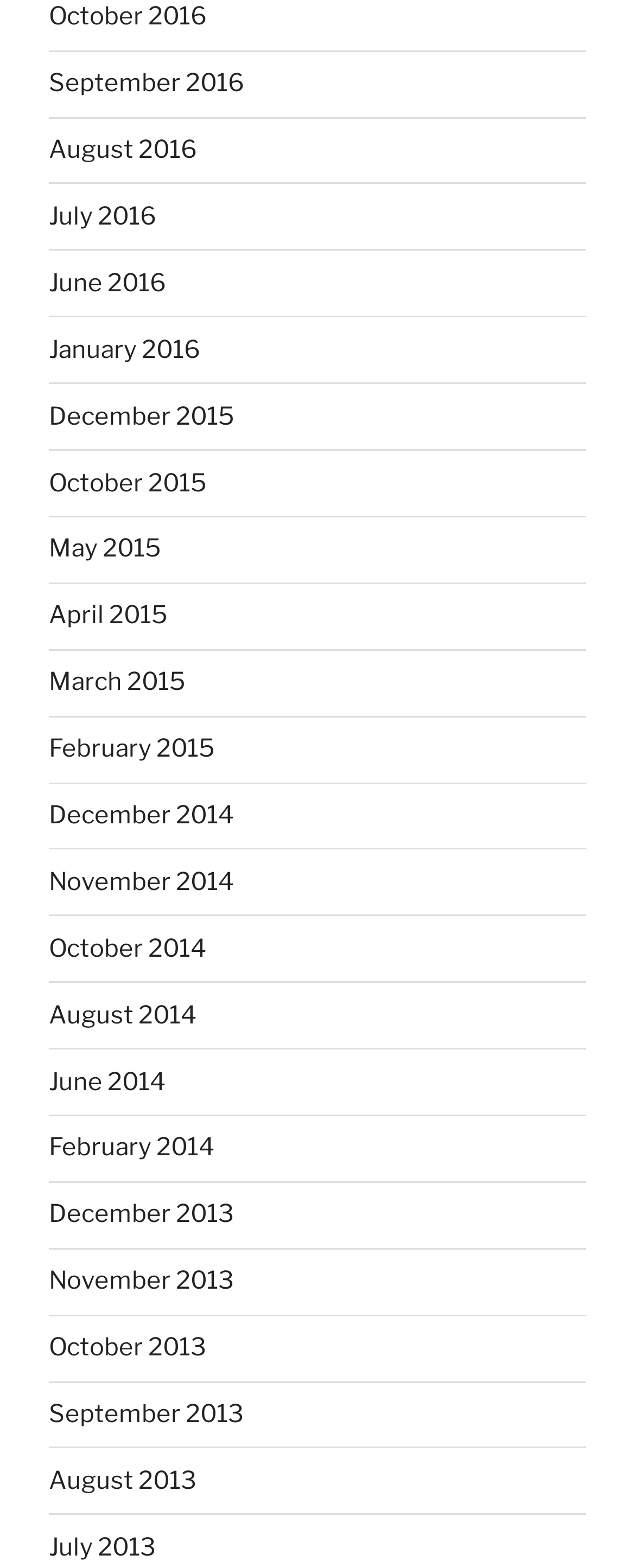Specify the bounding box coordinates (top-left x, top-left y, bottom-right x, bottom-right y) of the UI element in the screenshot that matches this description: February 2015

[0.077, 0.468, 0.338, 0.487]